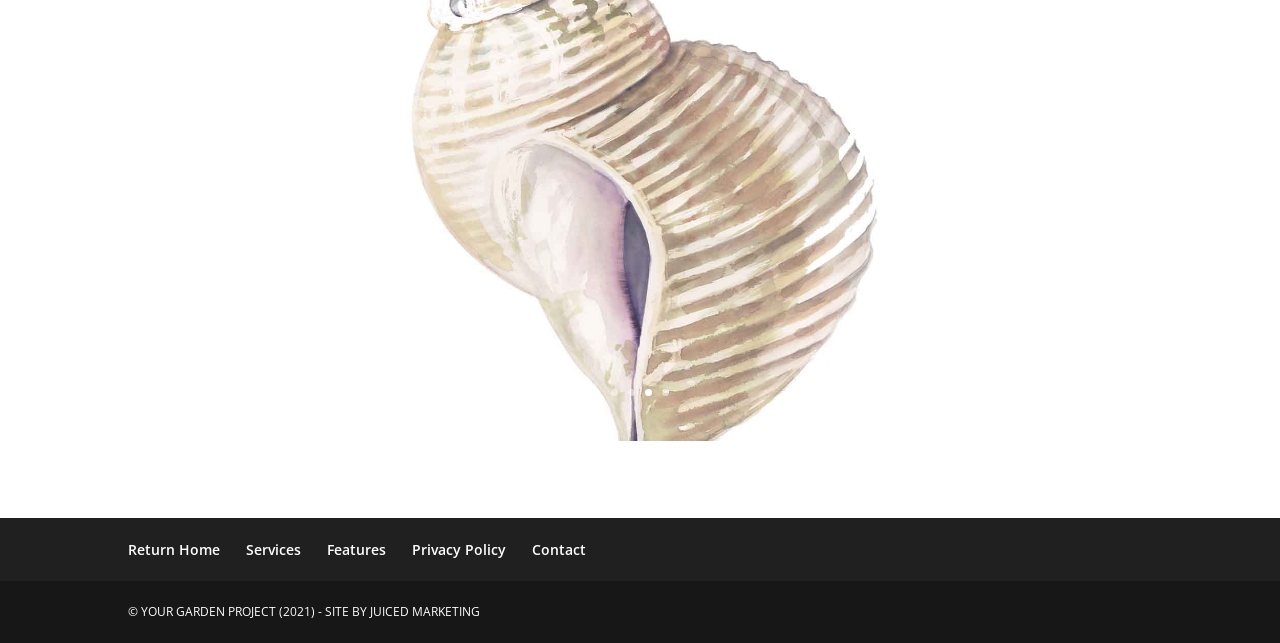Please determine the bounding box coordinates of the area that needs to be clicked to complete this task: 'send an email to the healthcare provider'. The coordinates must be four float numbers between 0 and 1, formatted as [left, top, right, bottom].

None